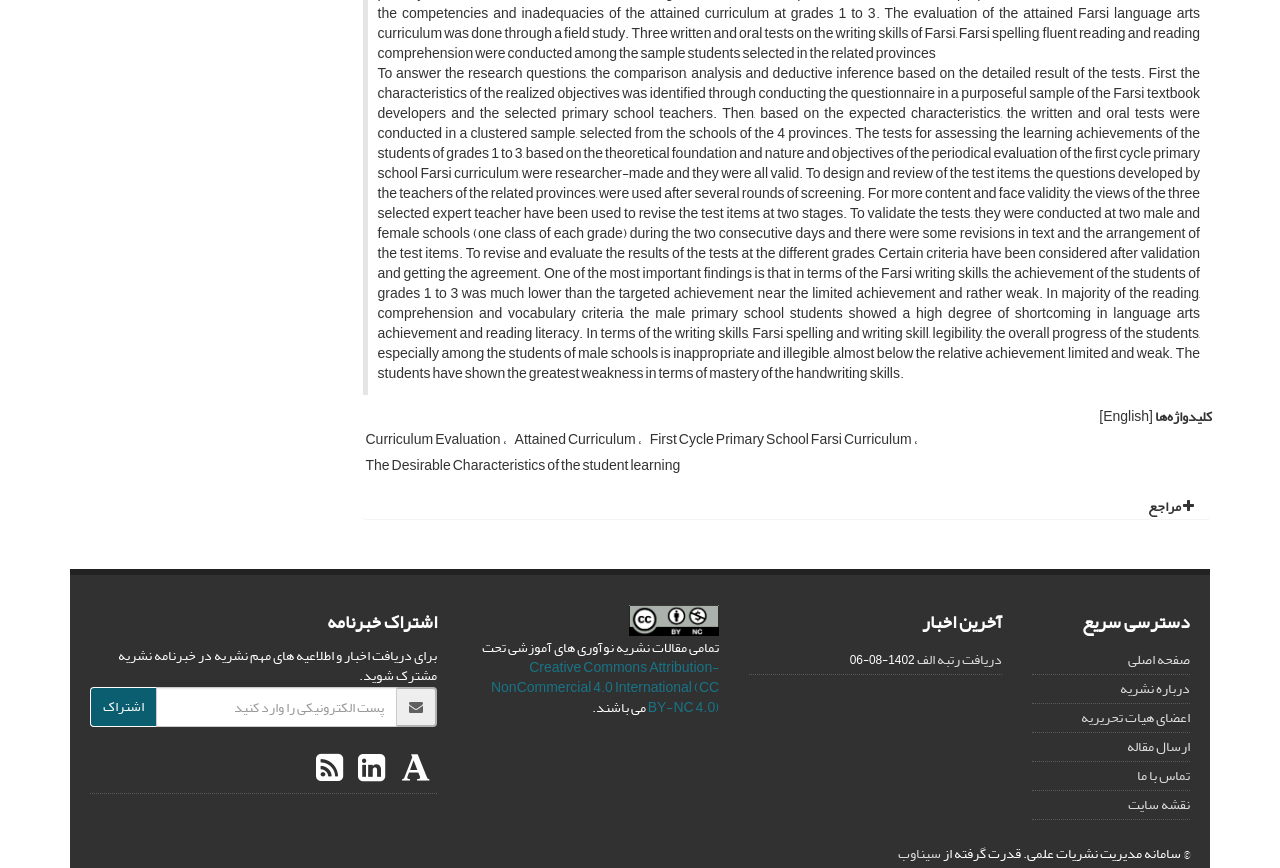Please reply with a single word or brief phrase to the question: 
What is the license under which the articles of this publication are released?

Creative Commons Attribution-NonCommercial 4.0 International (CC BY-NC 4.0)